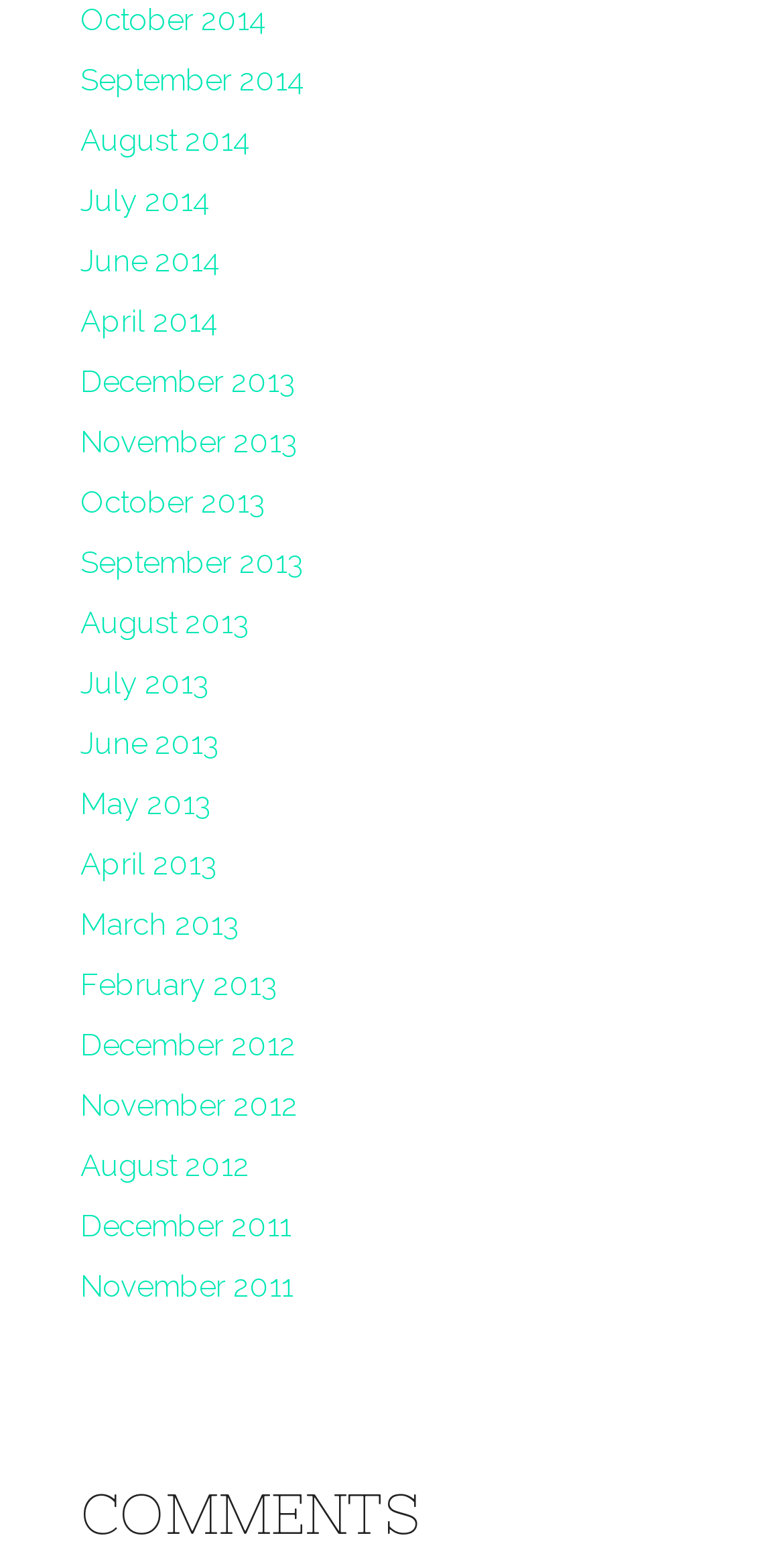Give a short answer using one word or phrase for the question:
How many years are represented in the list?

4